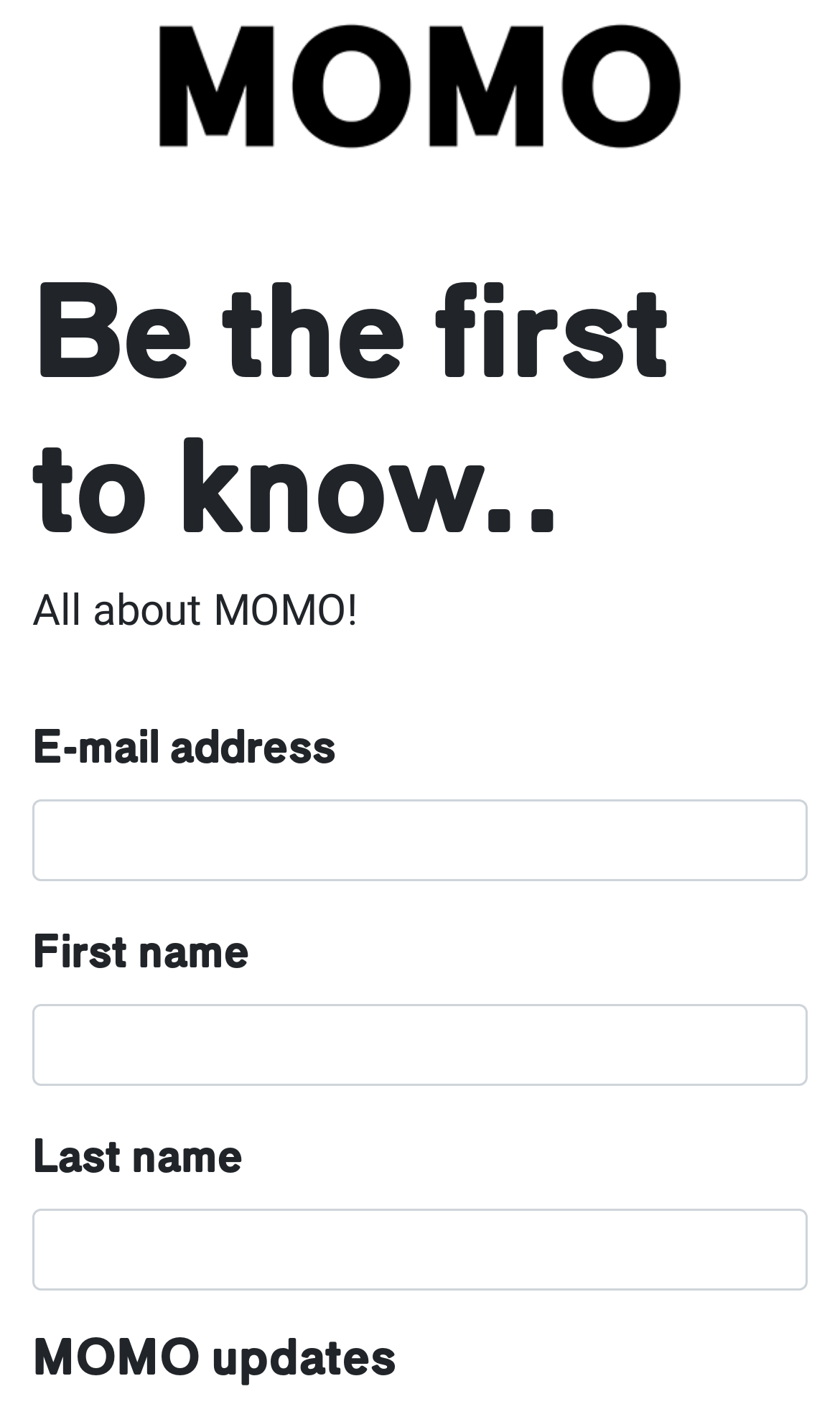What is the purpose of the text box below 'E-mail address'? Examine the screenshot and reply using just one word or a brief phrase.

Input email